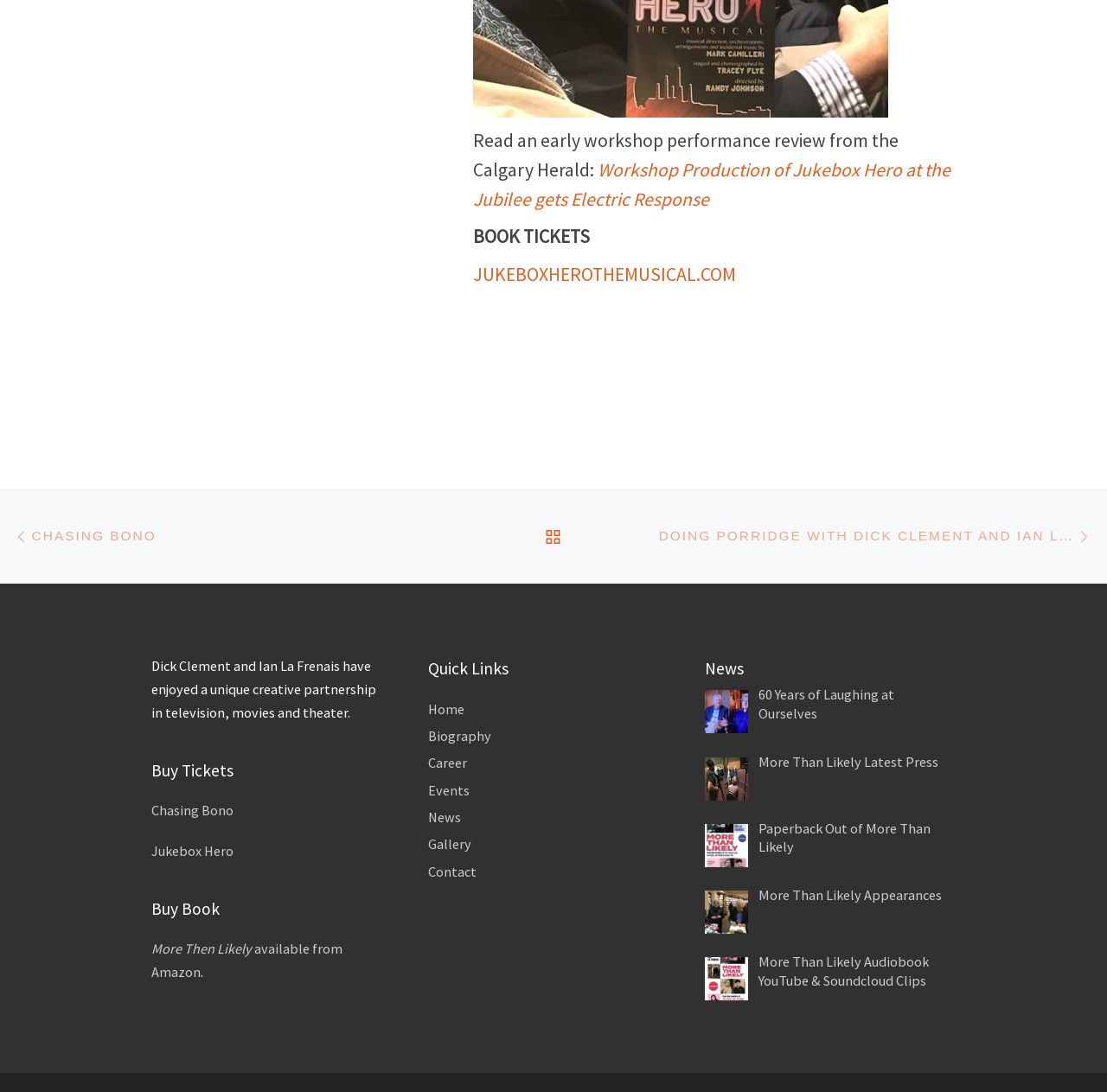Respond with a single word or phrase:
What is the name of the book written by Dick Clement and Ian La Frenais?

More Than Likely